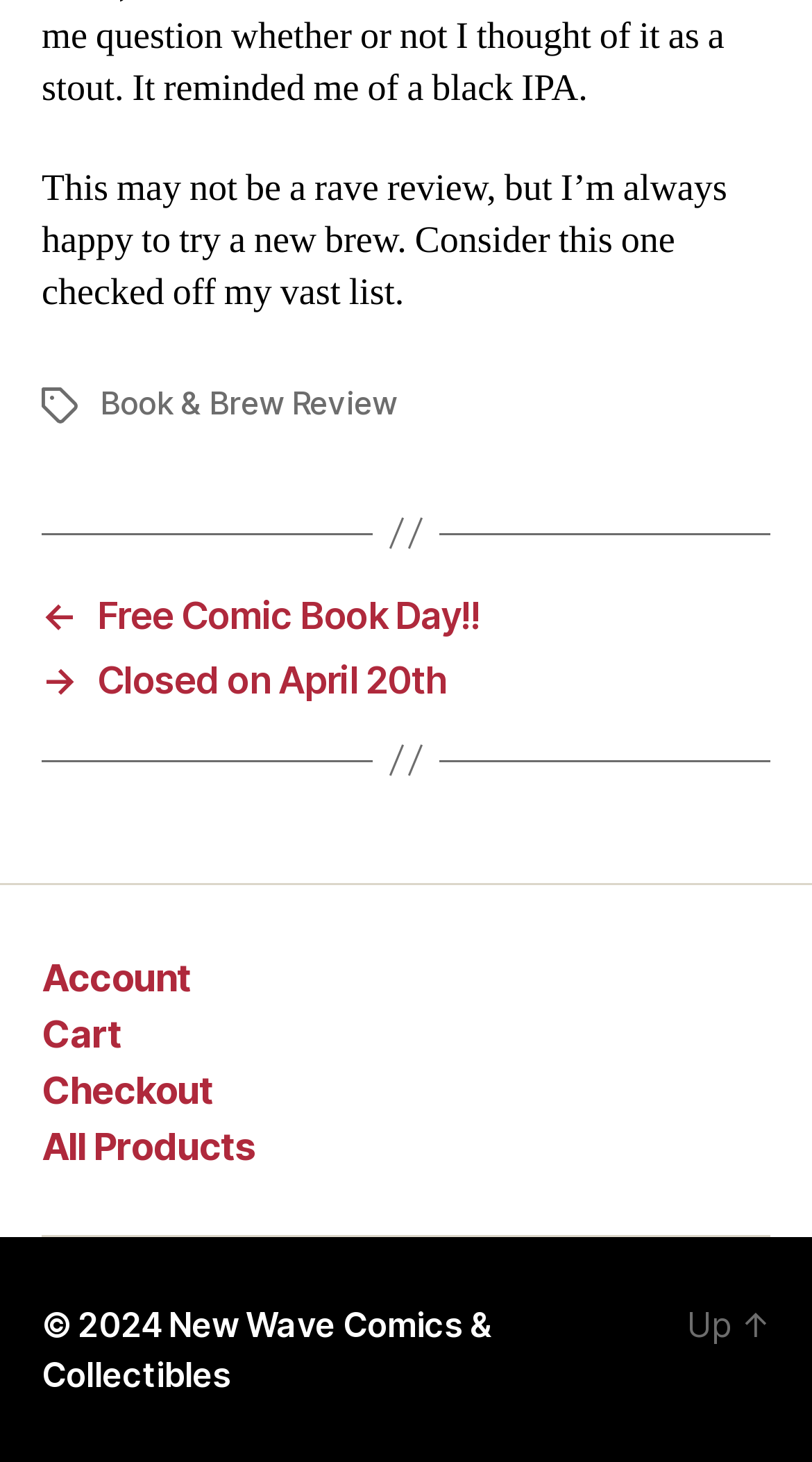What is the name of the website?
We need a detailed and meticulous answer to the question.

I found the website name by looking at the link at the bottom of the page, which is 'New Wave Comics & Collectibles'.